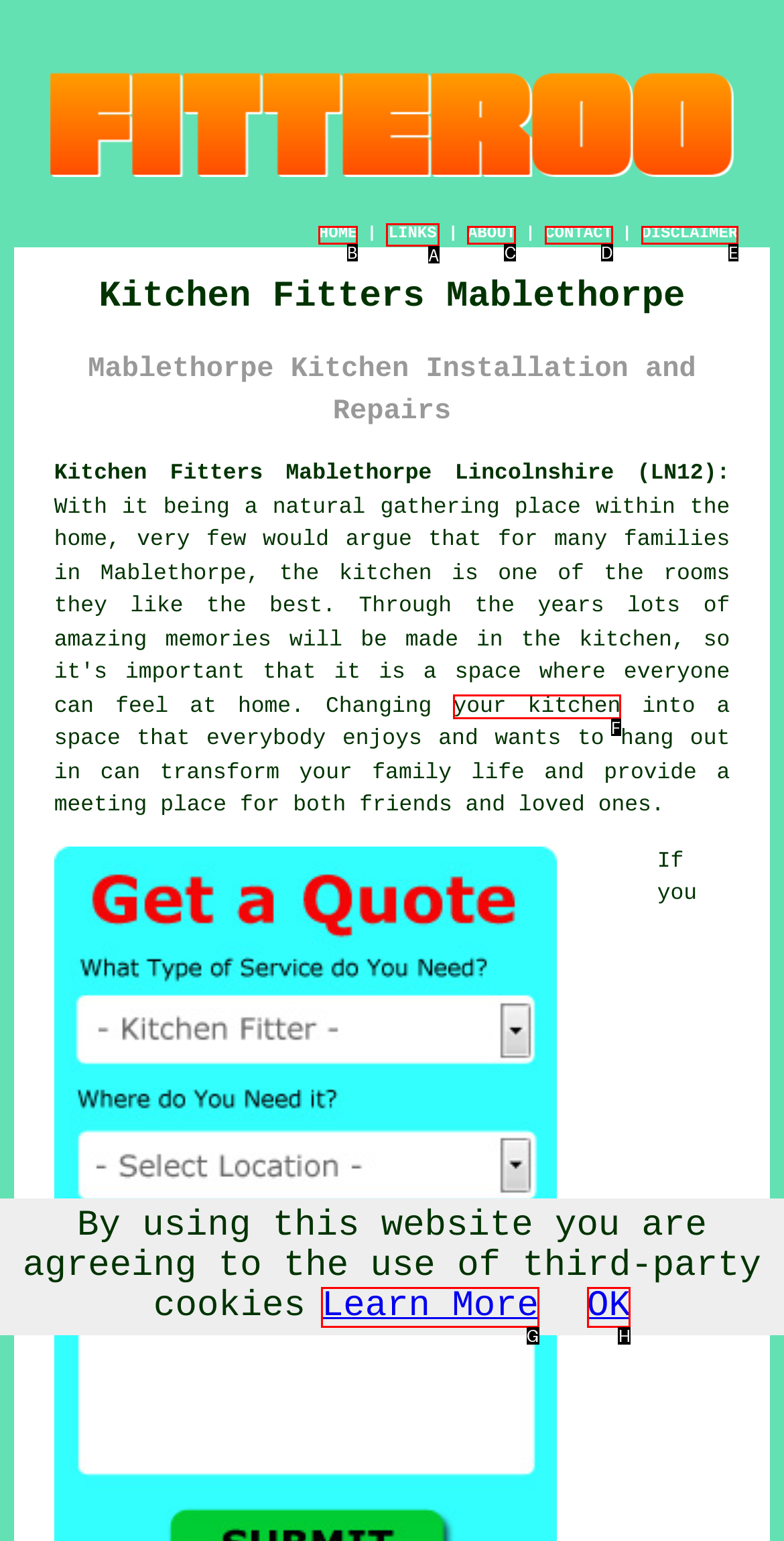What is the letter of the UI element you should click to Click the LINKS button? Provide the letter directly.

A